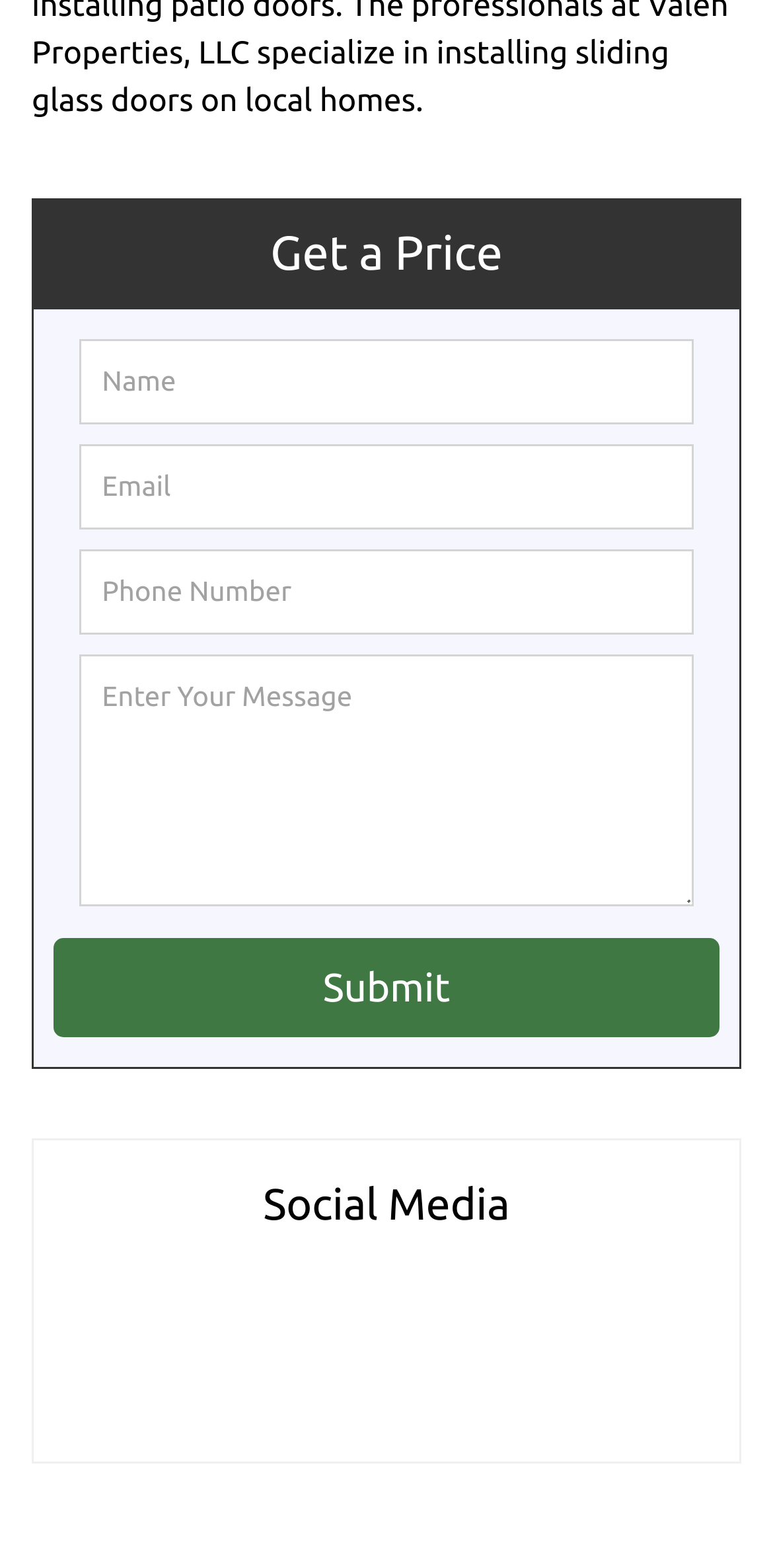Given the element description Submit, identify the bounding box coordinates for the UI element on the webpage screenshot. The format should be (top-left x, top-left y, bottom-right x, bottom-right y), with values between 0 and 1.

[0.069, 0.598, 0.931, 0.661]